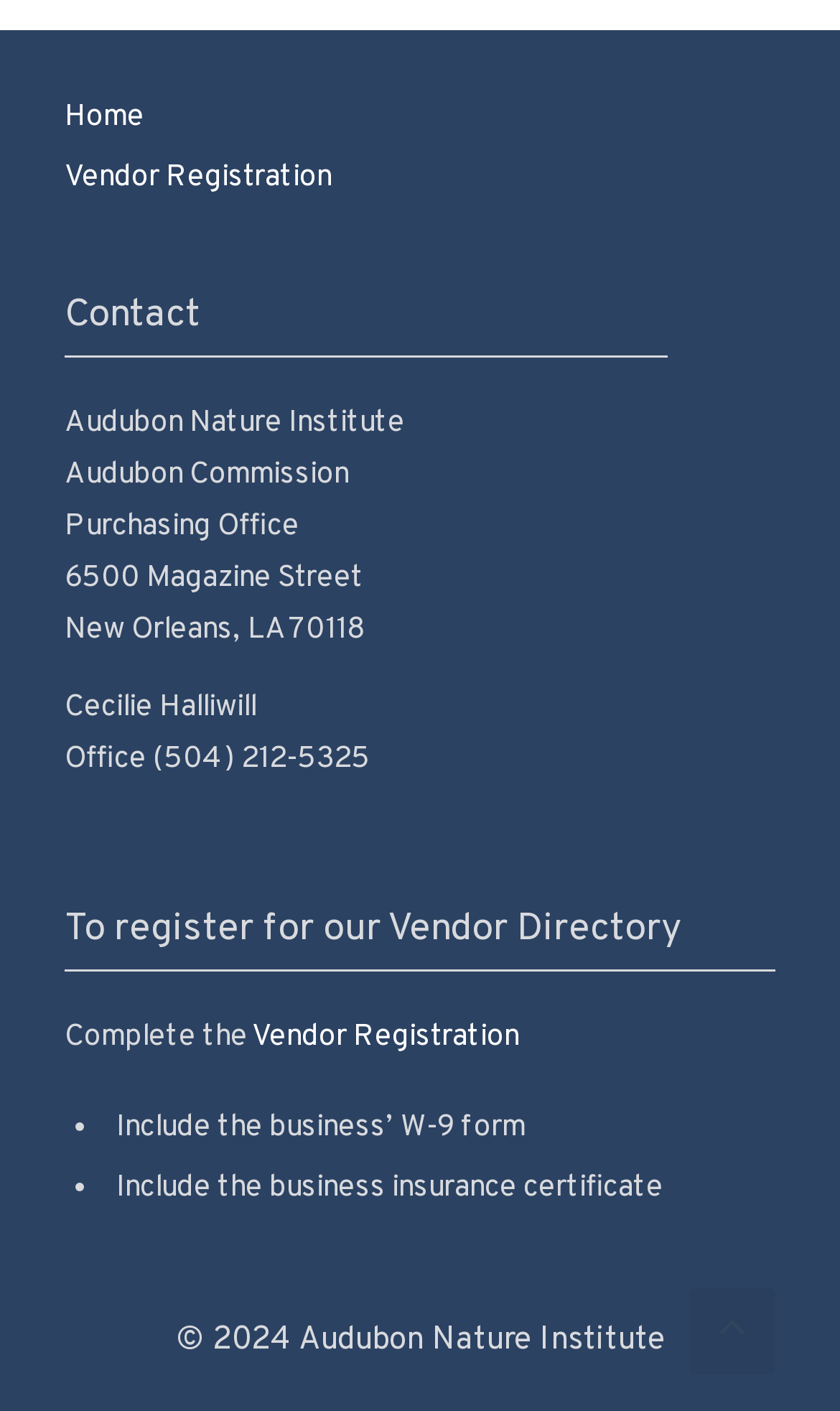Using the description: "Vendor Registration", determine the UI element's bounding box coordinates. Ensure the coordinates are in the format of four float numbers between 0 and 1, i.e., [left, top, right, bottom].

[0.3, 0.723, 0.618, 0.749]